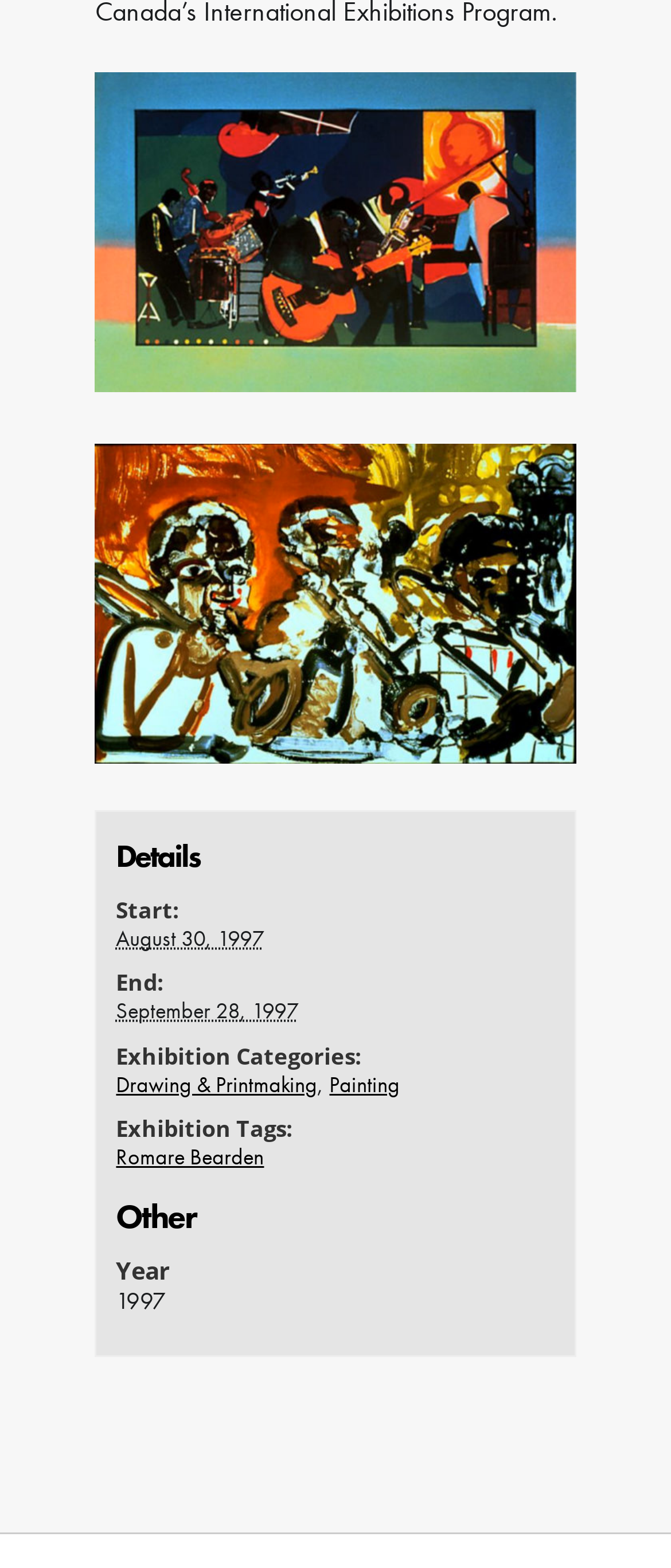What are the exhibition categories?
Give a one-word or short phrase answer based on the image.

Drawing & Printmaking, Painting